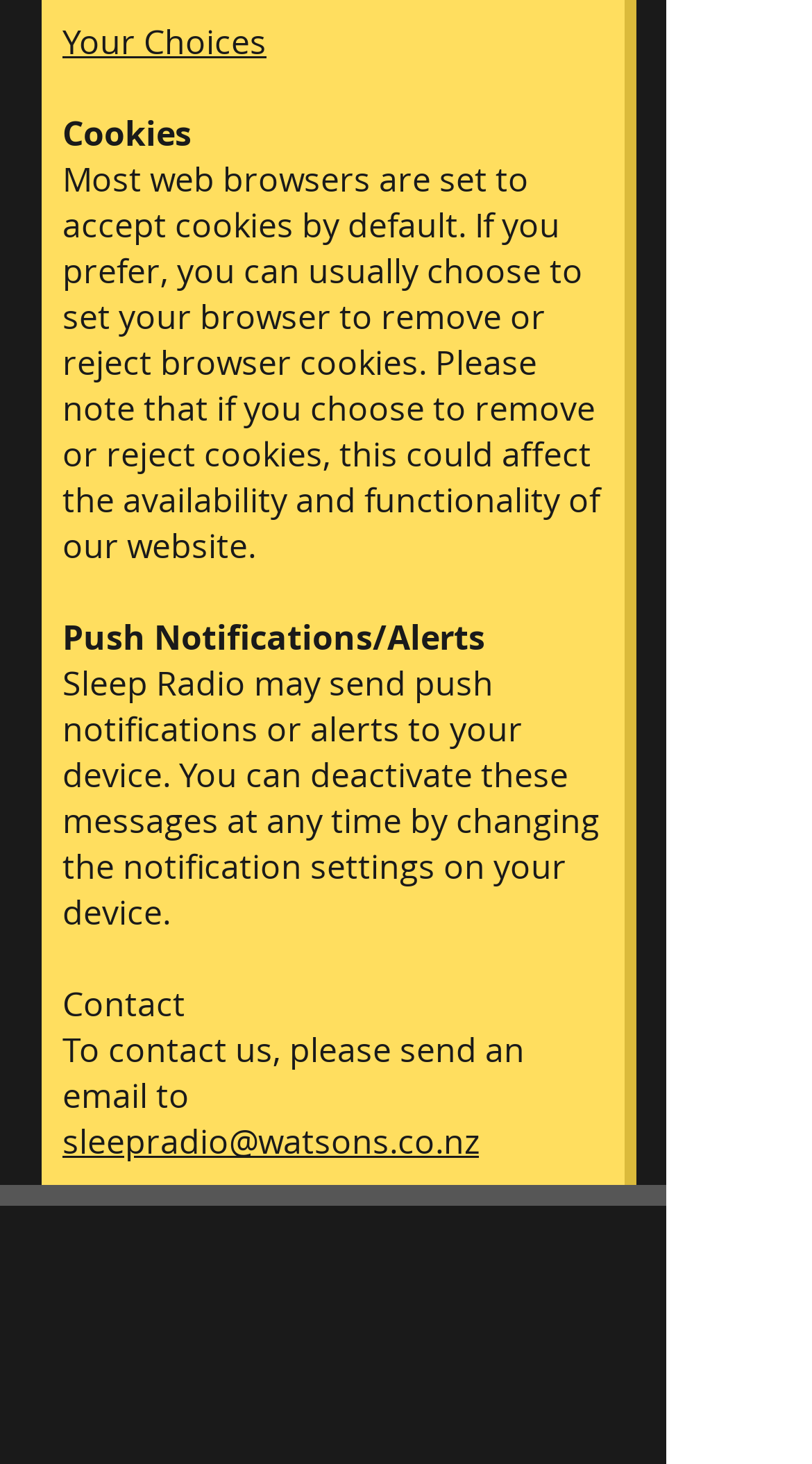Respond to the question below with a single word or phrase:
How can push notifications be deactivated?

Change device settings